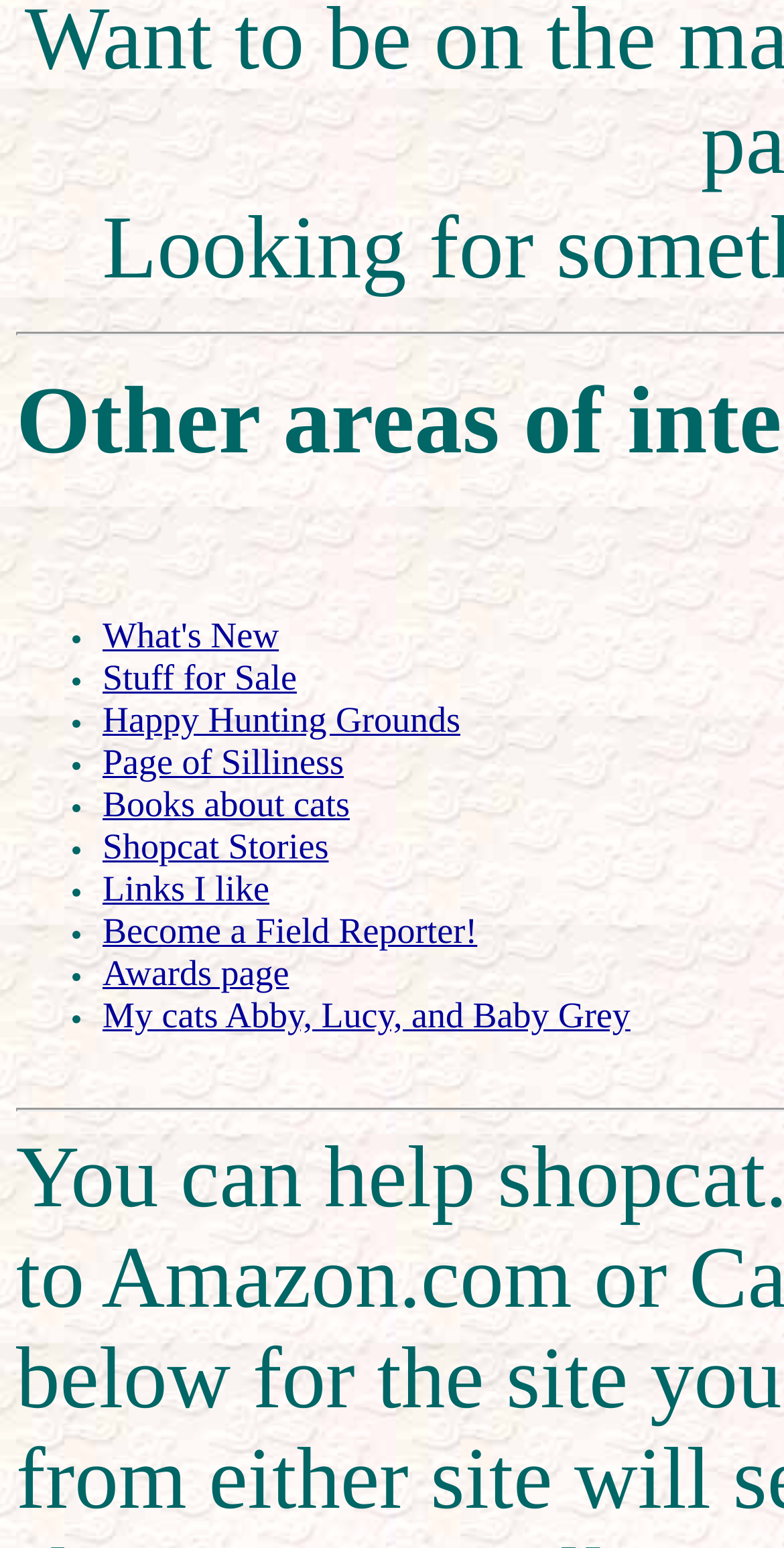Locate the bounding box coordinates of the element's region that should be clicked to carry out the following instruction: "Visit Happy Hunting Grounds". The coordinates need to be four float numbers between 0 and 1, i.e., [left, top, right, bottom].

[0.131, 0.452, 0.587, 0.478]